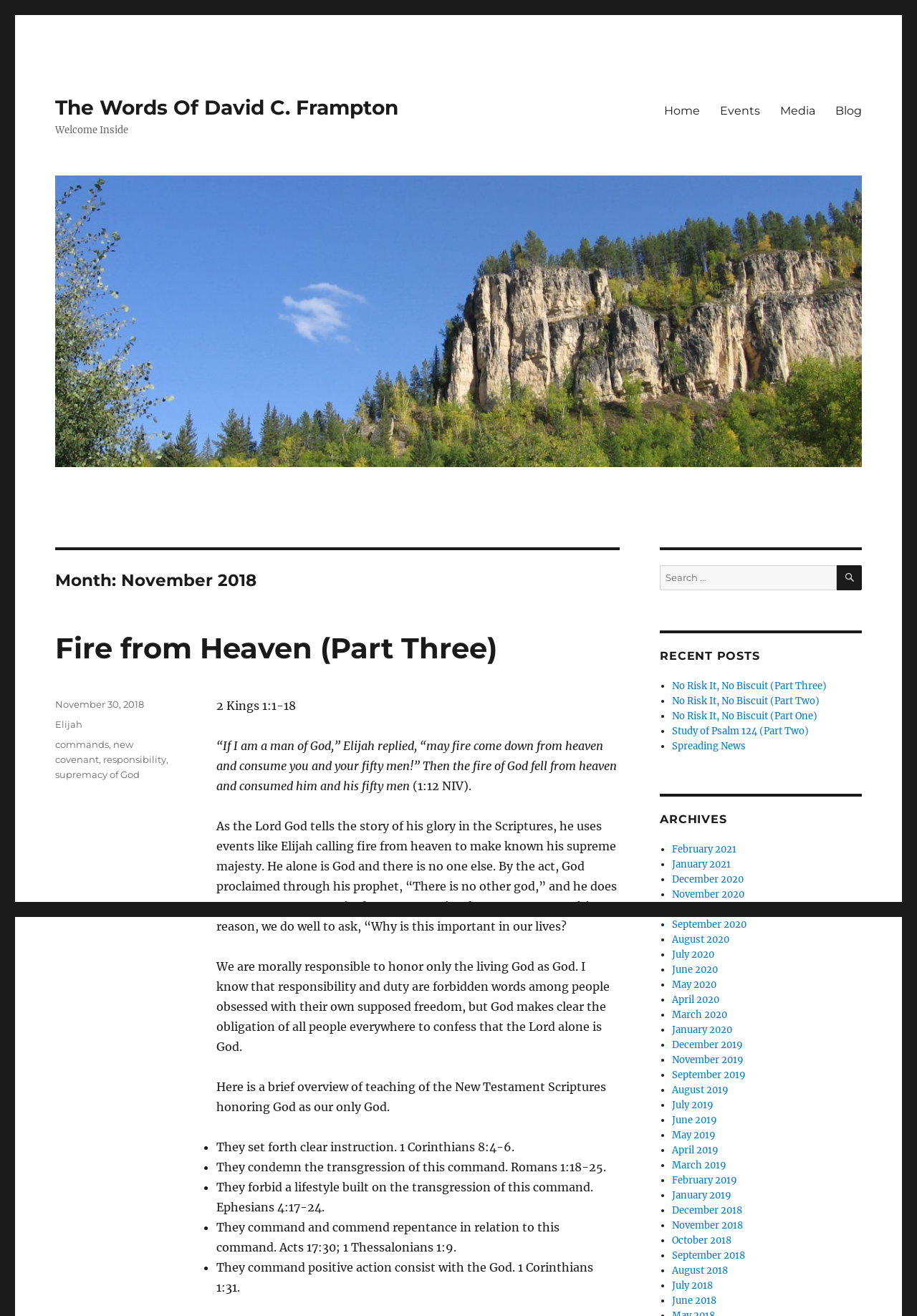Please determine and provide the text content of the webpage's heading.

Month: November 2018